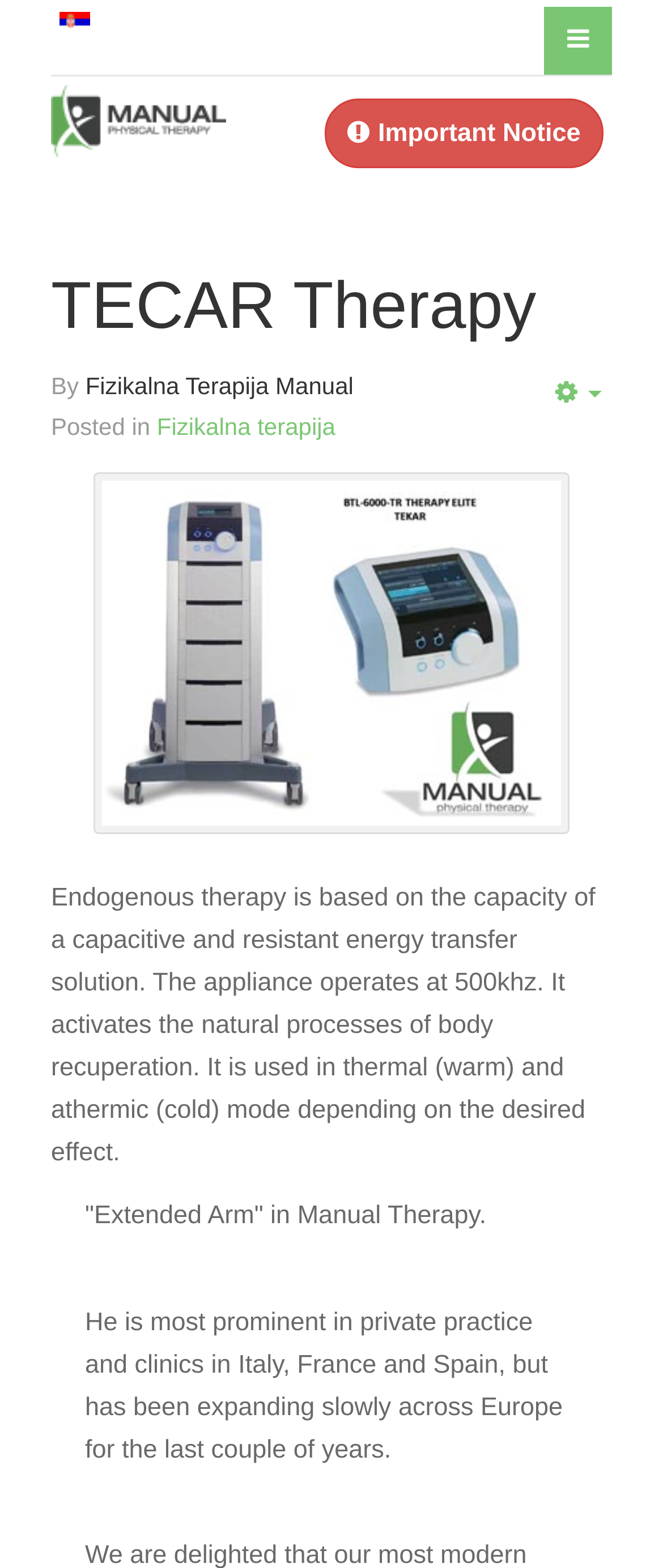Extract the bounding box coordinates of the UI element described by: "parent_node: Articles in this section". The coordinates should include four float numbers ranging from 0 to 1, e.g., [left, top, right, bottom].

None